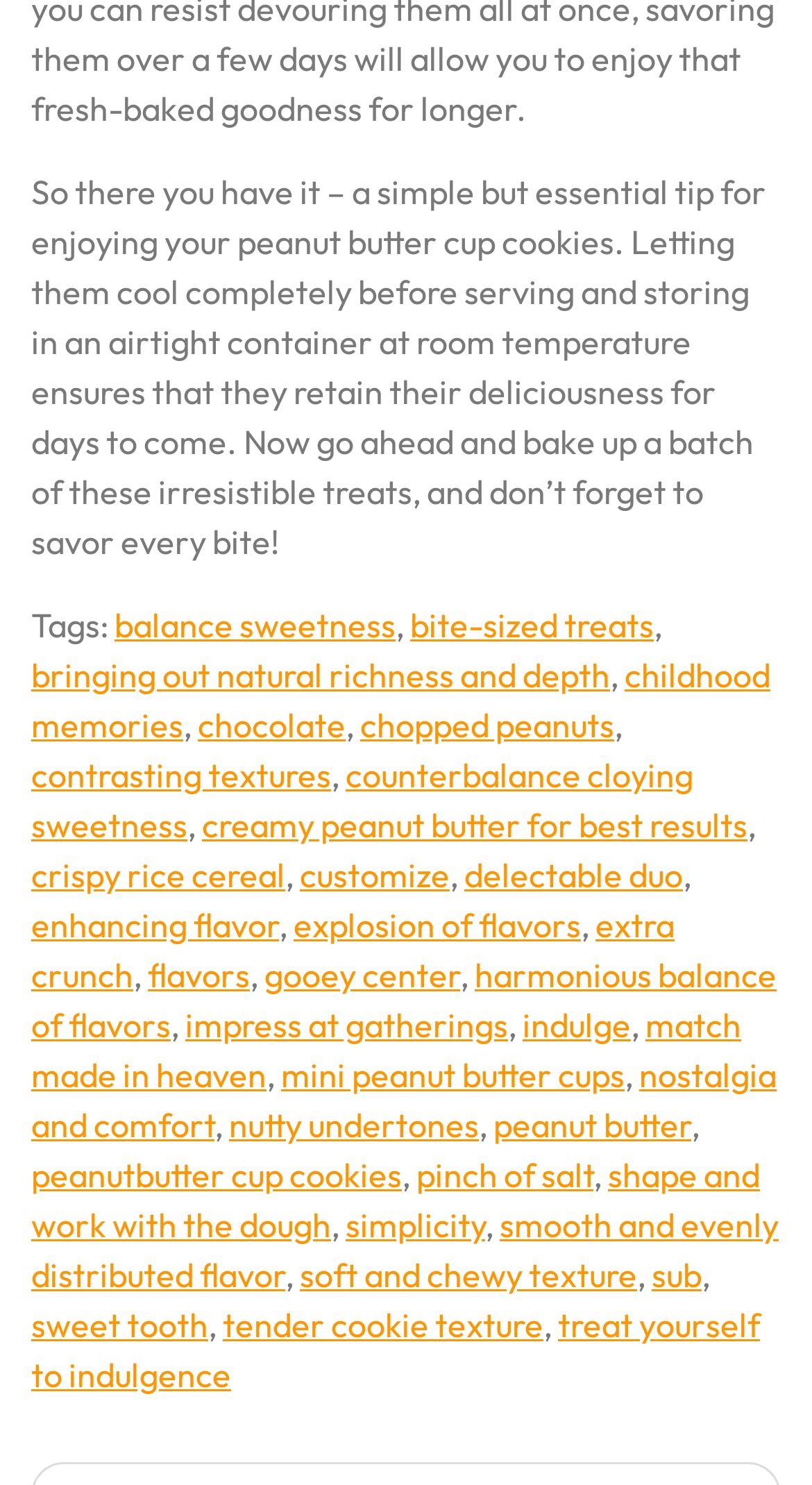What is the format of the article?
Give a thorough and detailed response to the question.

The format of the article can be inferred by looking at the structure of the content, which includes a main text section followed by a list of tags and a navigation section at the bottom. This is consistent with the typical format of a blog post.